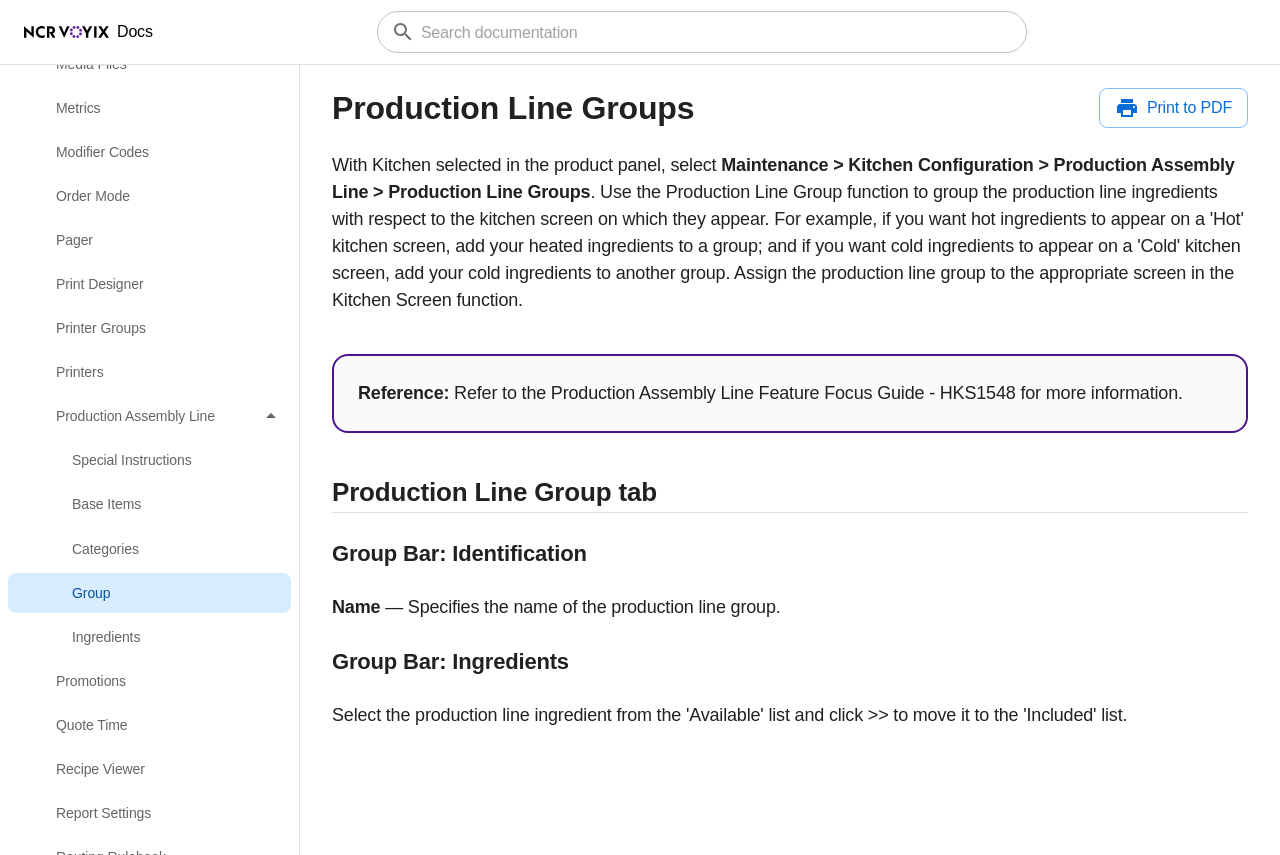Describe all the significant parts and information present on the webpage.

The webpage is a documentation portal for NCR products, specifically focused on the "Aloha Kitchen | Group | NCR Docs" section. At the top left corner, there is an NCR Voyix logo image. Next to it, there is a "Docs" link. 

On the top right side, there is a search bar with a combobox labeled "Search documentation". 

Below the search bar, there is a list of links on the left side, including "Load Balancing", "Media Files", "Metrics", "Modifier Codes", "Order Mode", "Pager", "Print Designer", "Printer Groups", "Printers", and more. Each link has a duplicate link with the same text and position, indicating that they might be tabs or accordion elements.

On the right side, there is a section with a heading "Production Line Groups". Below it, there is a button "Print to PDF" and a static text block with instructions on how to access the Production Line Groups feature. 

Further down, there is a reference section with a heading "Production Line Group tab" and several subheadings, including "Group Bar: Identification" and "Group Bar: Ingredients". Each subheading is followed by static text blocks with descriptions and explanations.

Overall, the webpage appears to be a documentation page for NCR products, providing instructions and information on how to use specific features and functionalities.